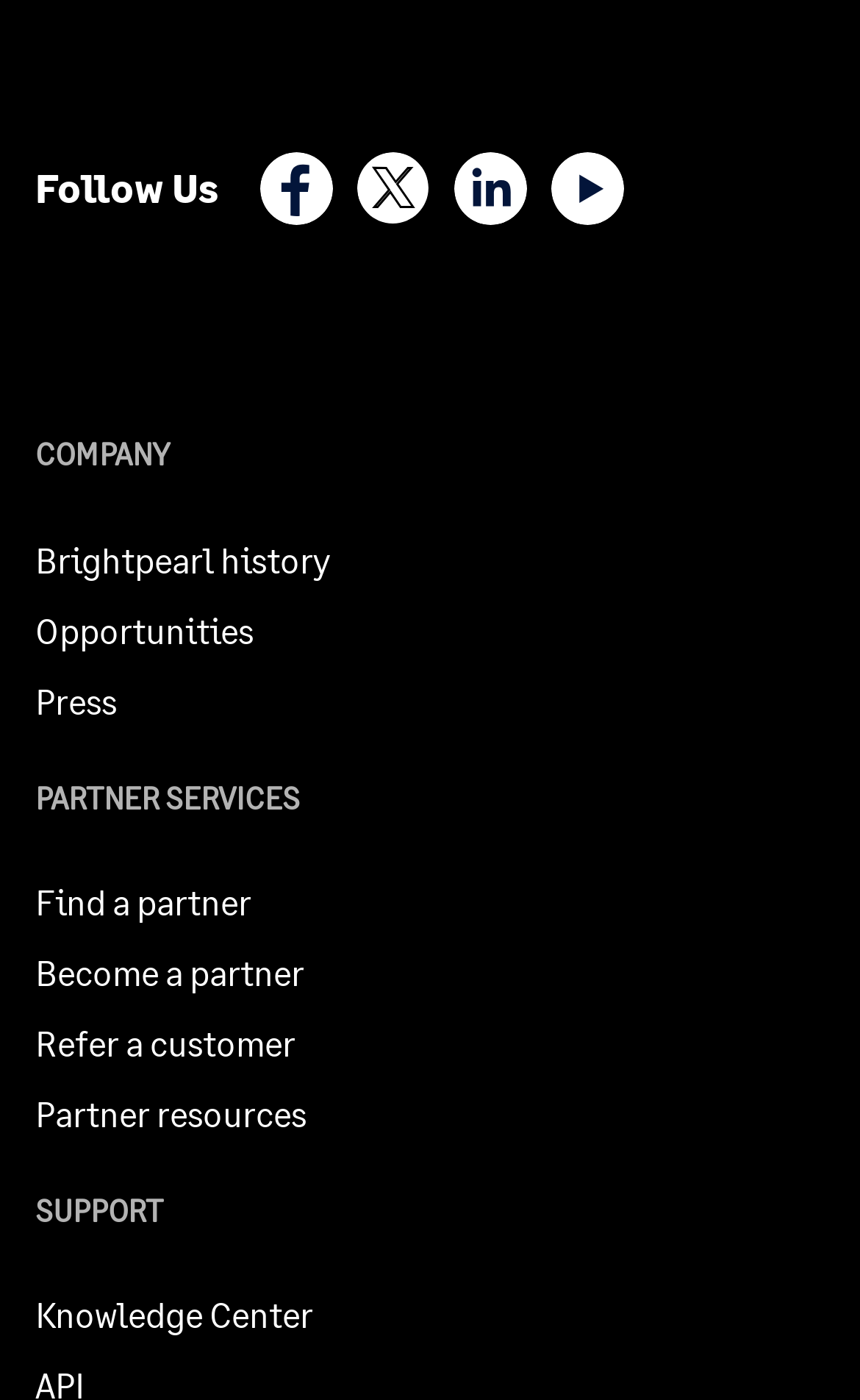Identify the bounding box coordinates of the element to click to follow this instruction: 'Learn about Brightpearl history'. Ensure the coordinates are four float values between 0 and 1, provided as [left, top, right, bottom].

[0.041, 0.384, 0.385, 0.414]